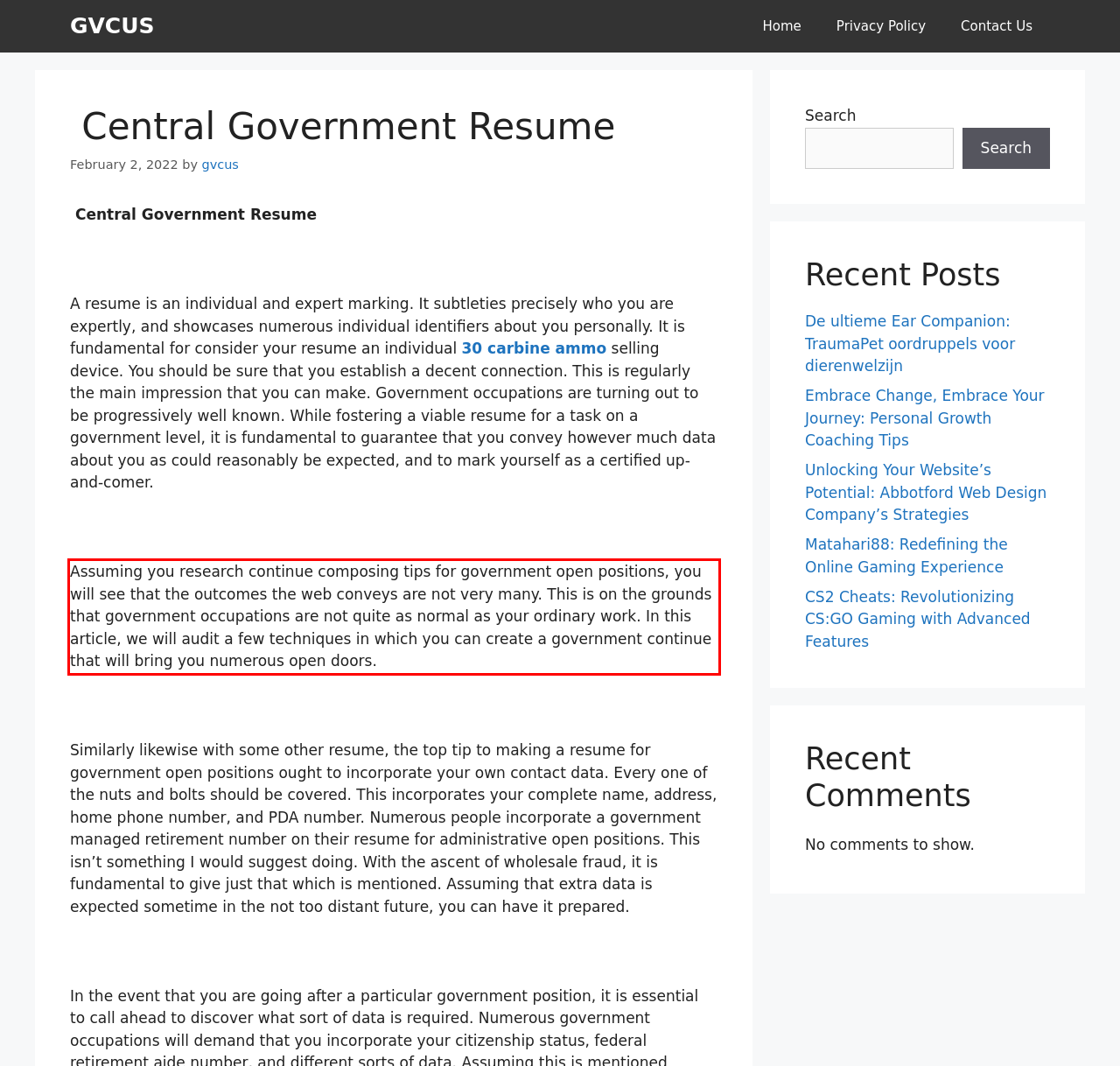From the given screenshot of a webpage, identify the red bounding box and extract the text content within it.

Assuming you research continue composing tips for government open positions, you will see that the outcomes the web conveys are not very many. This is on the grounds that government occupations are not quite as normal as your ordinary work. In this article, we will audit a few techniques in which you can create a government continue that will bring you numerous open doors.